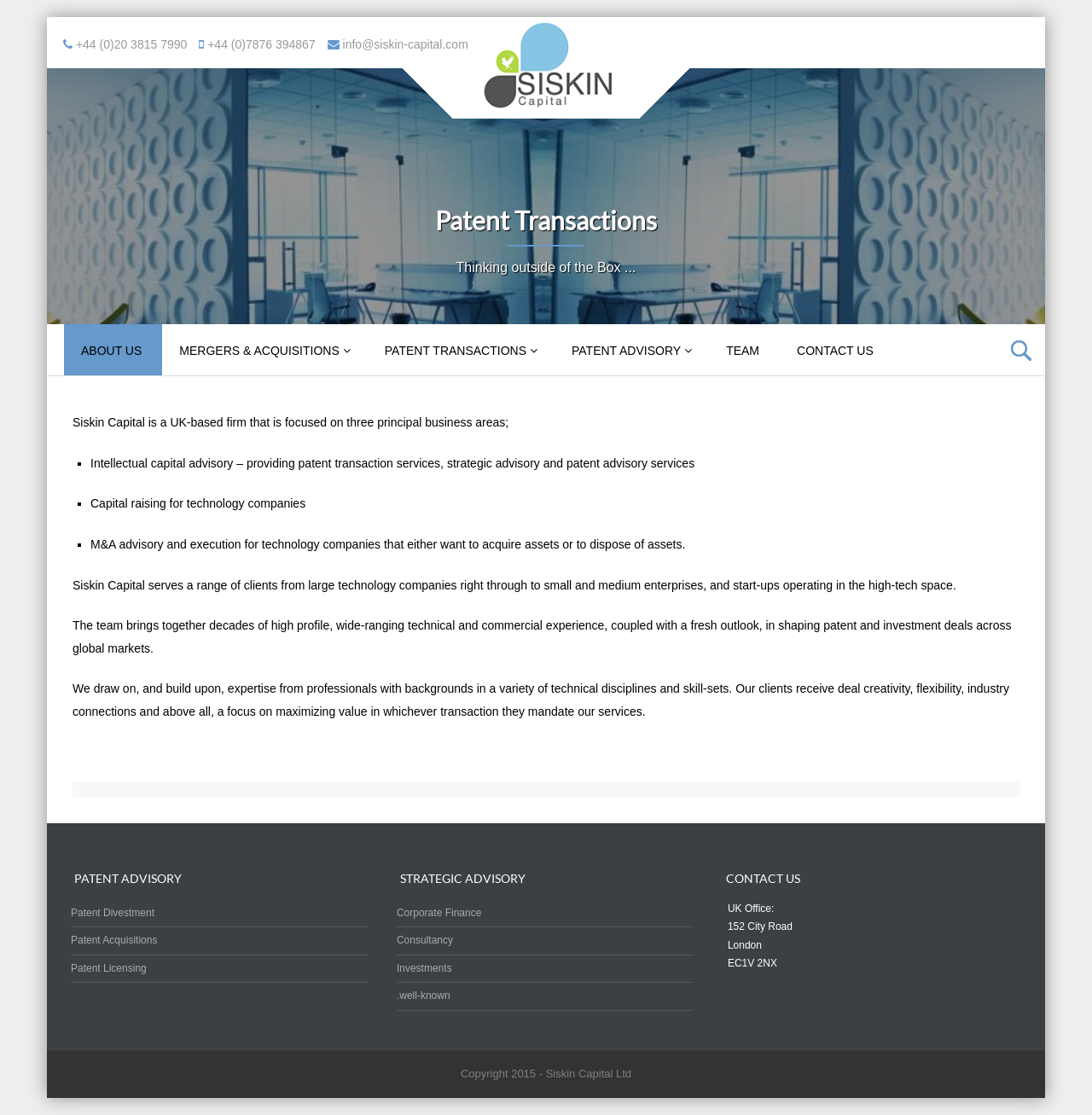Show the bounding box coordinates for the element that needs to be clicked to execute the following instruction: "Follow us on facebook". Provide the coordinates in the form of four float numbers between 0 and 1, i.e., [left, top, right, bottom].

None